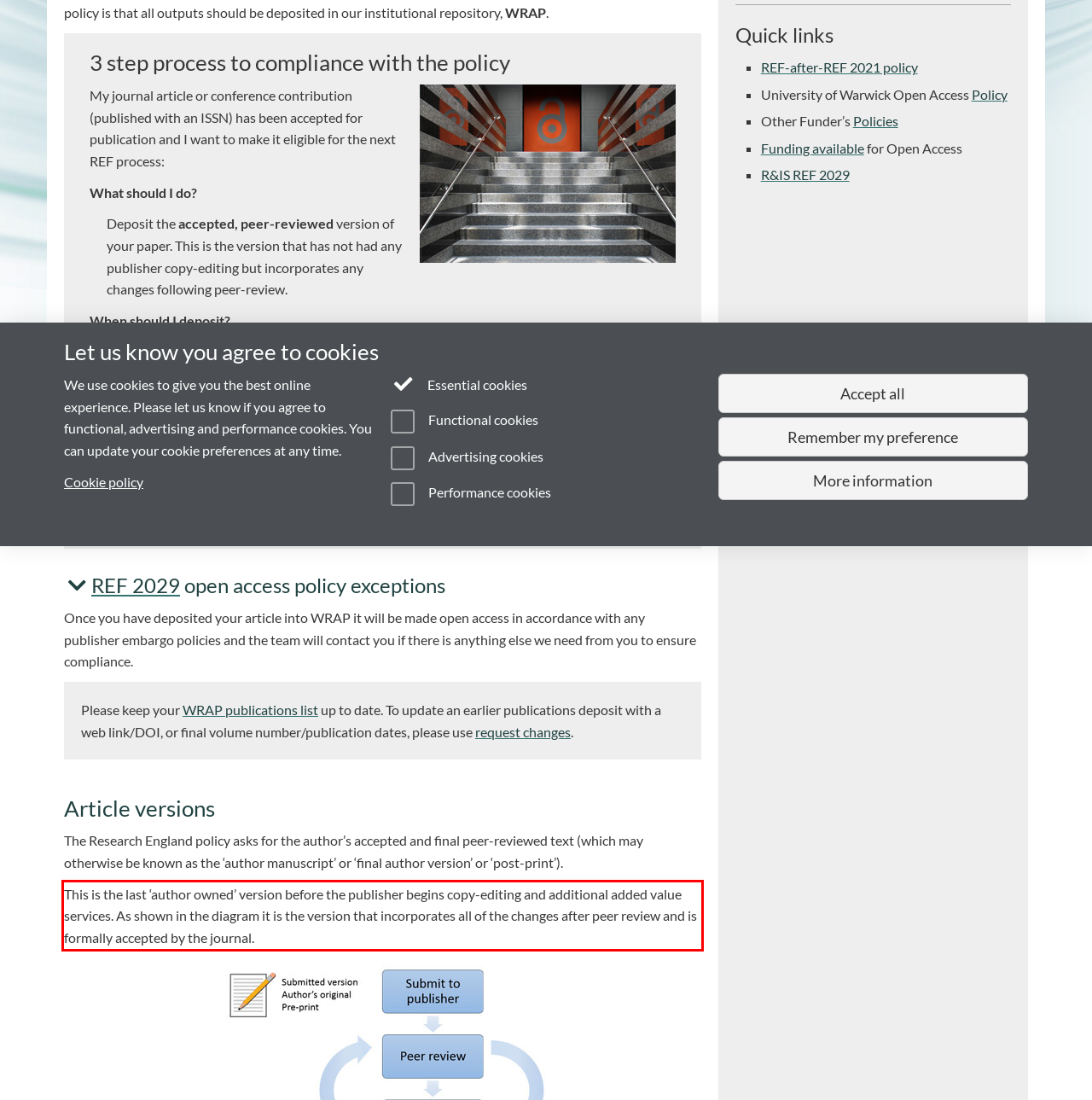You are given a webpage screenshot with a red bounding box around a UI element. Extract and generate the text inside this red bounding box.

This is the last ‘author owned’ version before the publisher begins copy-editing and additional added value services. As shown in the diagram it is the version that incorporates all of the changes after peer review and is formally accepted by the journal.